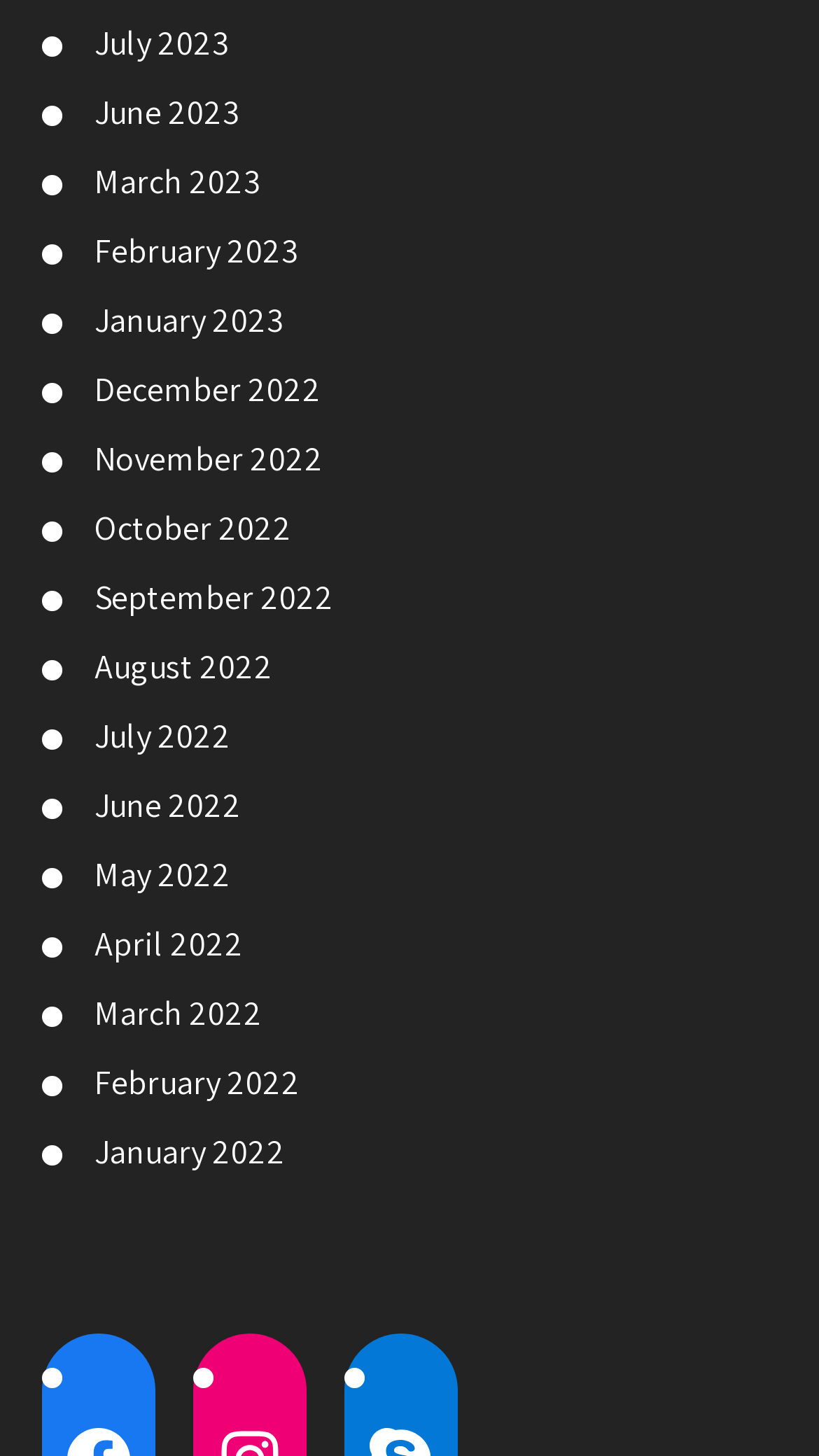Find and specify the bounding box coordinates that correspond to the clickable region for the instruction: "access January 2022".

[0.115, 0.776, 0.349, 0.807]